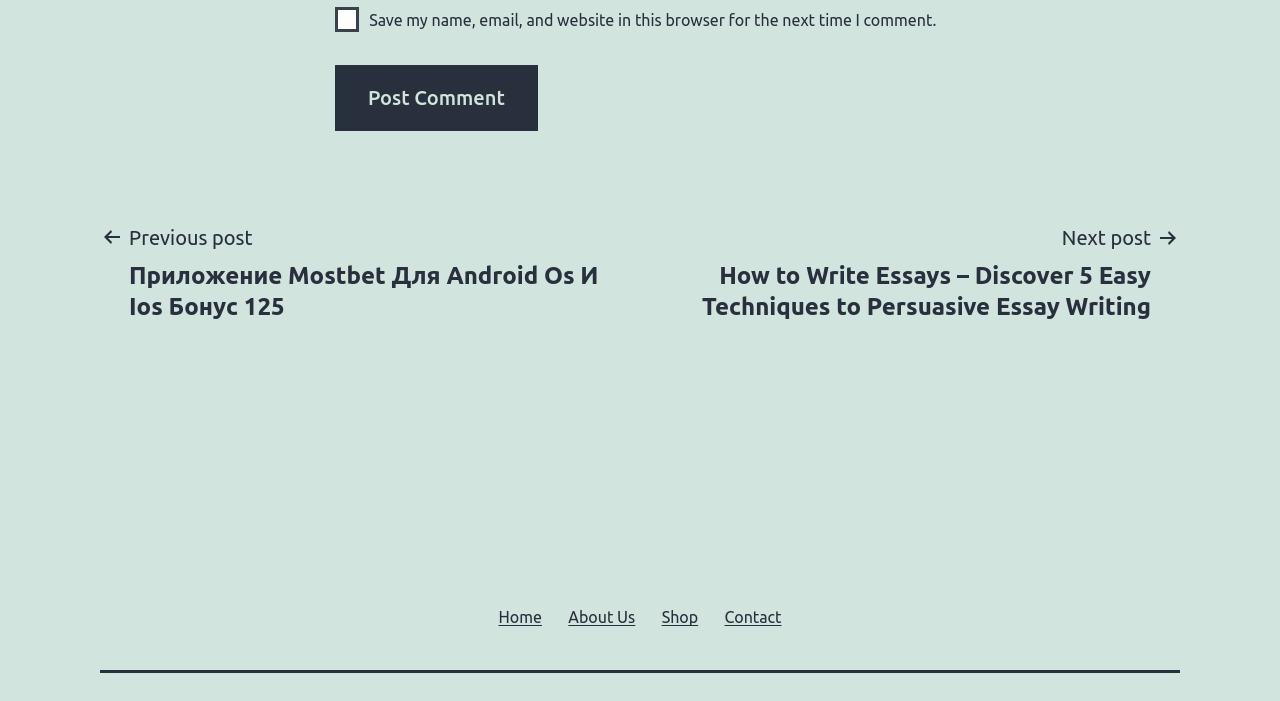What is the purpose of the checkbox?
With the help of the image, please provide a detailed response to the question.

The checkbox is located at the top of the page with the label 'Save my name, email, and website in this browser for the next time I comment.' This suggests that its purpose is to save the user's comment information for future use.